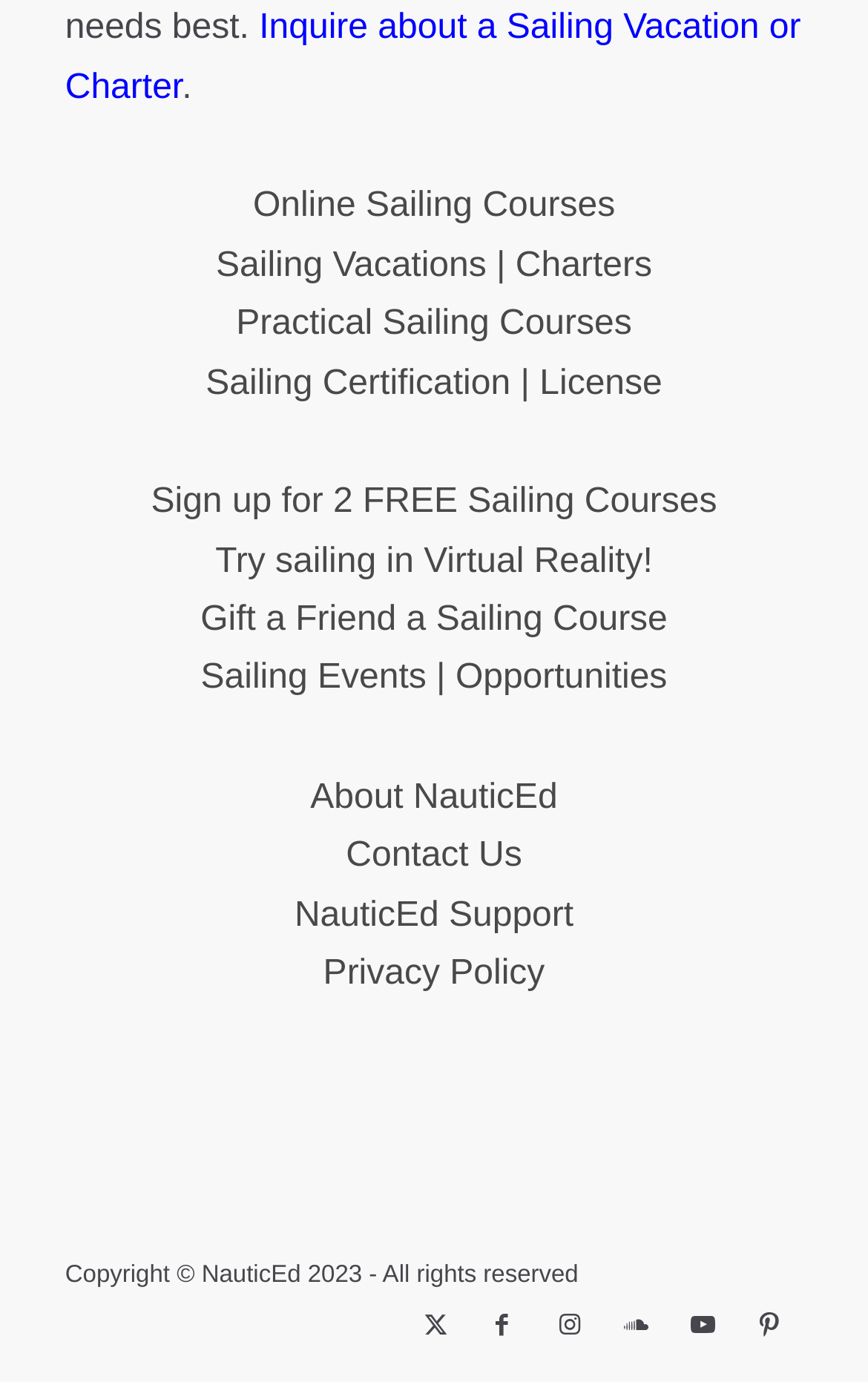Identify the bounding box coordinates of the part that should be clicked to carry out this instruction: "Explore 'Easy Solution Plan'".

None